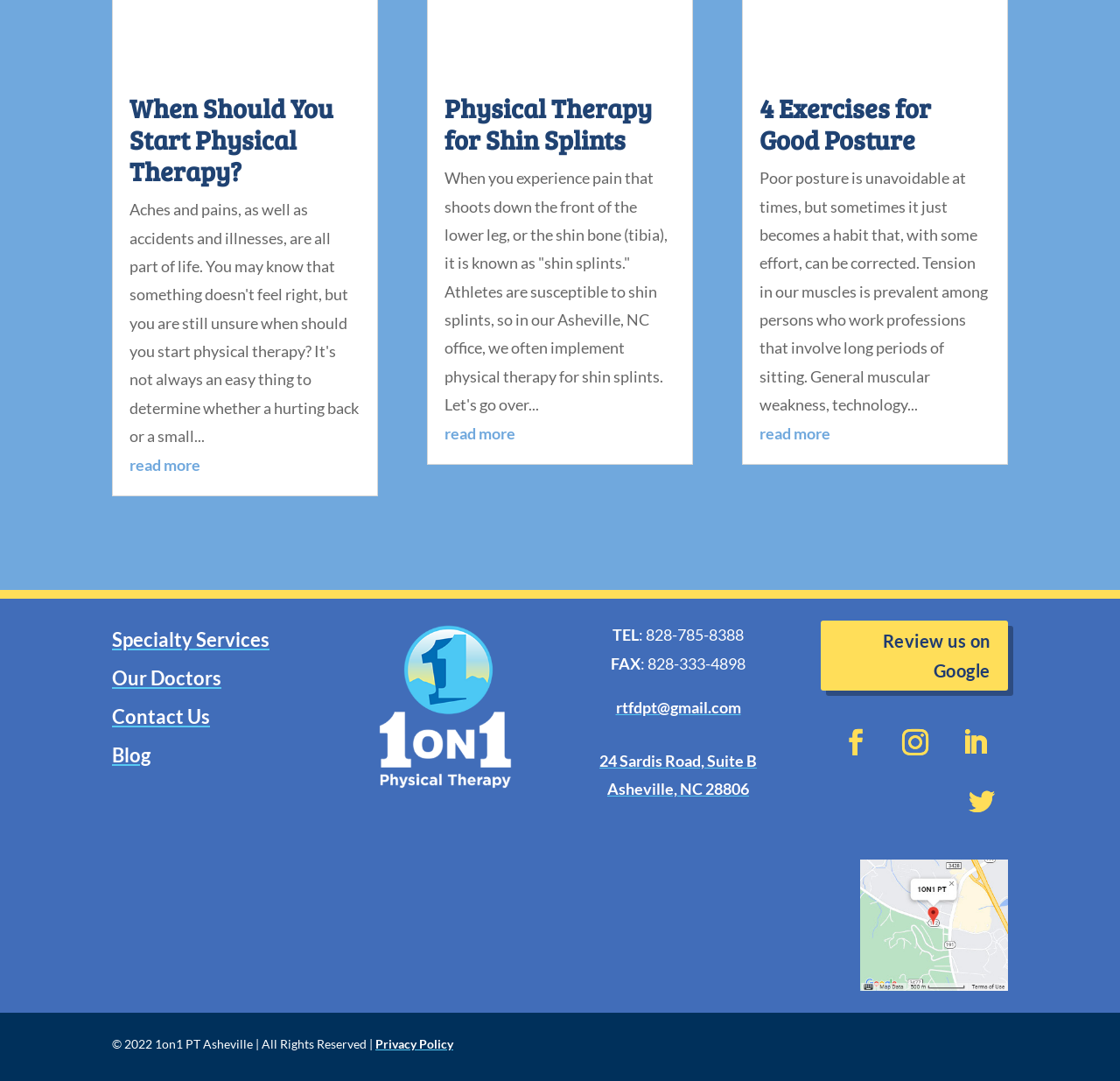Please determine the bounding box coordinates of the clickable area required to carry out the following instruction: "review on Google". The coordinates must be four float numbers between 0 and 1, represented as [left, top, right, bottom].

[0.733, 0.574, 0.9, 0.639]